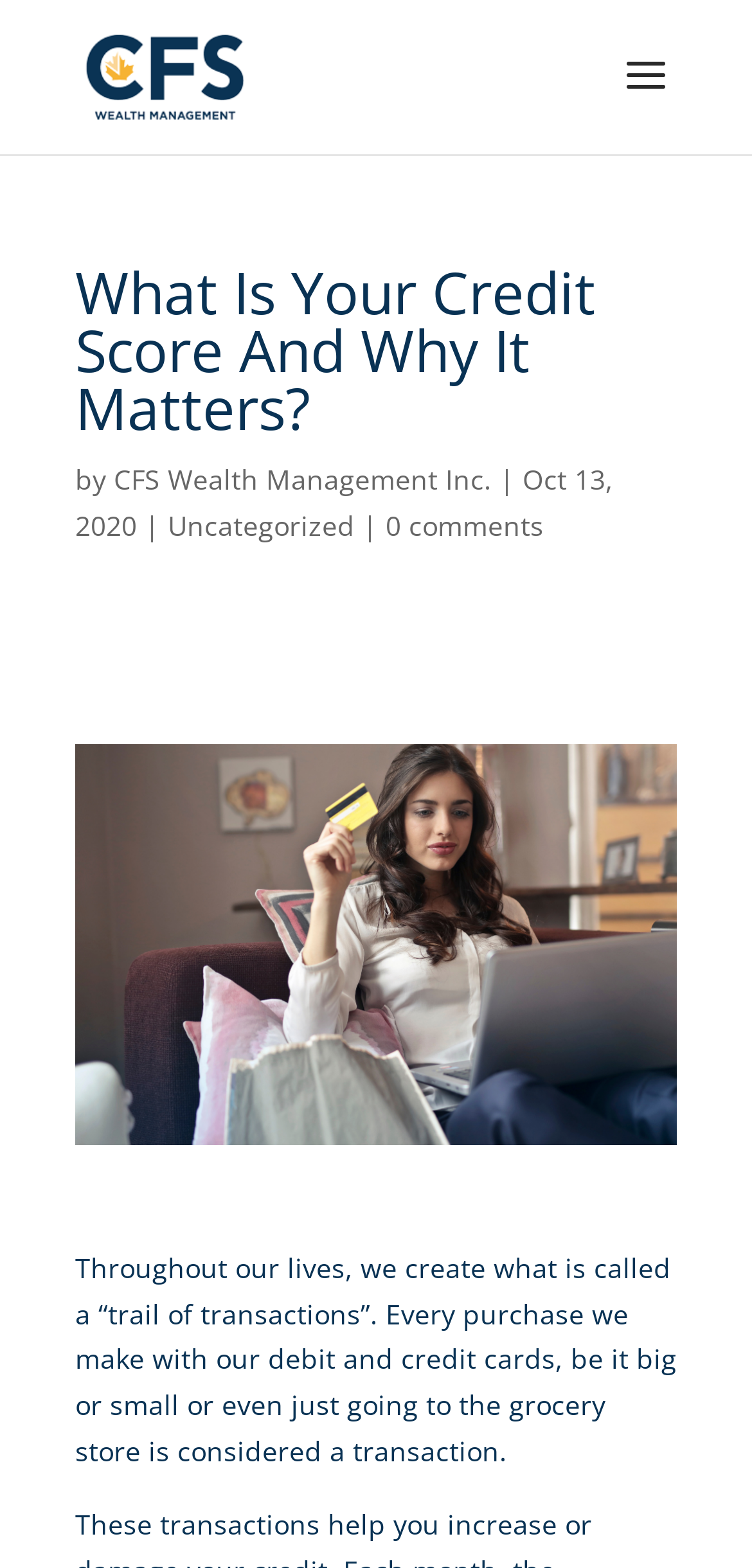Use a single word or phrase to answer the question:
What is the date of publication of the article?

Oct 13, 2020